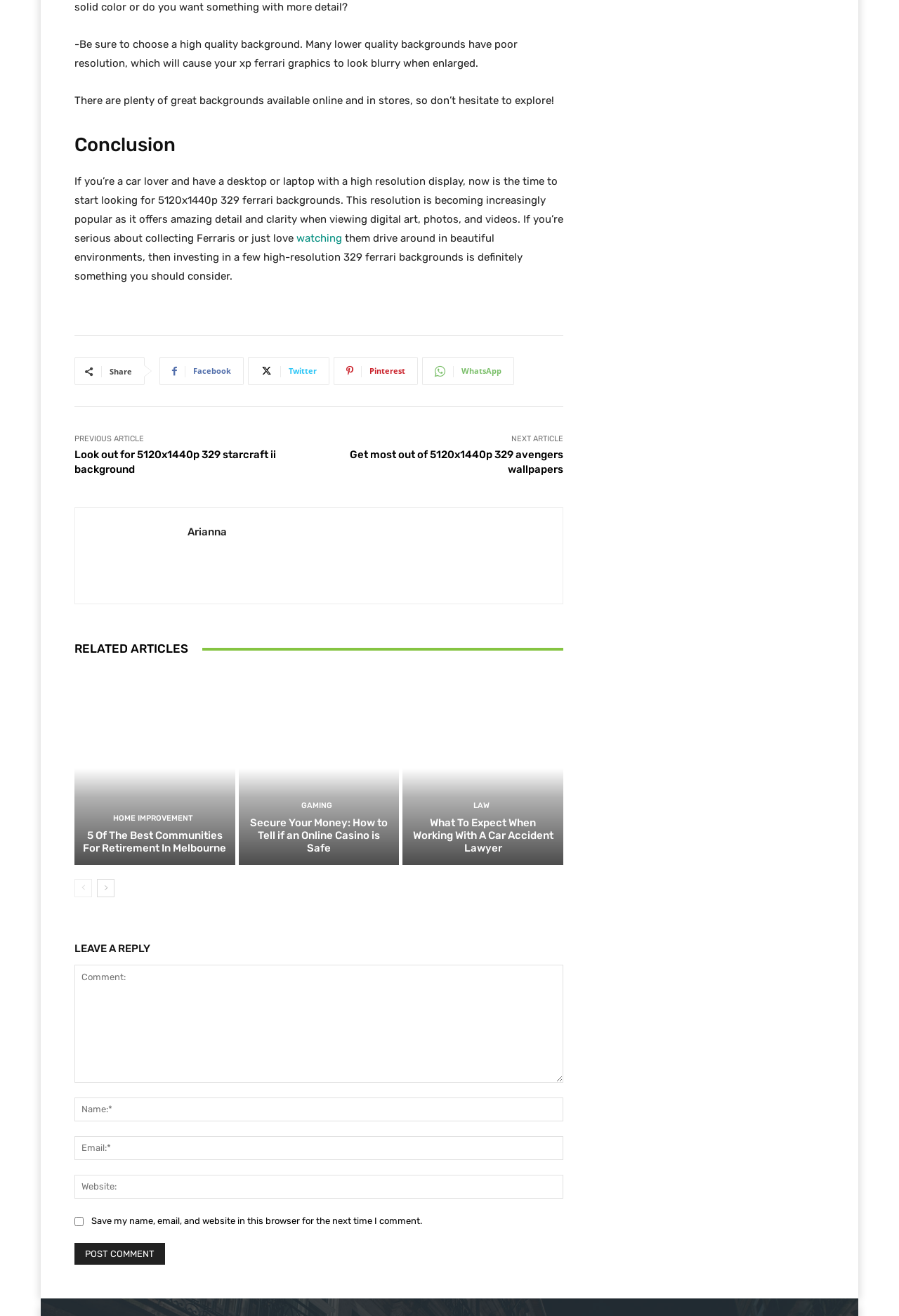Respond with a single word or phrase:
What is the purpose of the 'Share' button?

To share the article